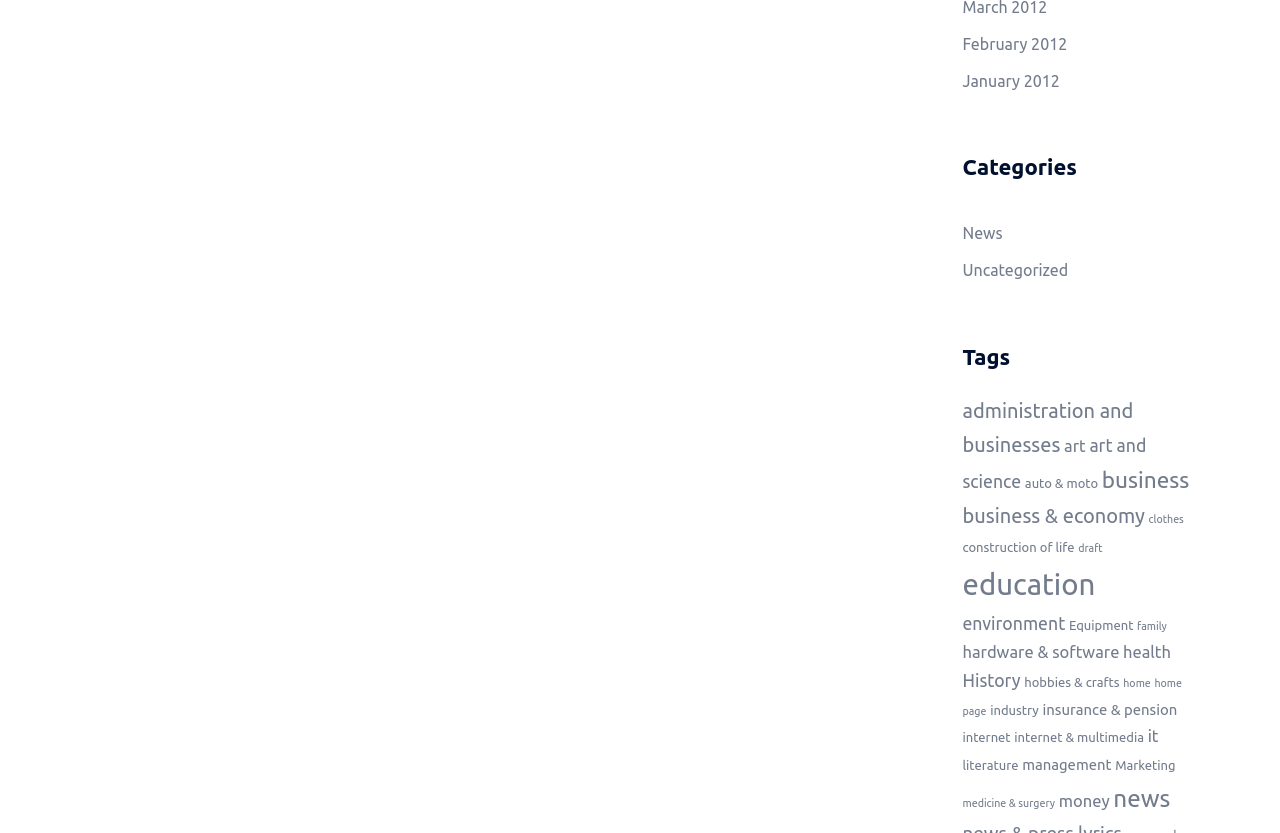Determine the coordinates of the bounding box for the clickable area needed to execute this instruction: "View news from February 2012".

[0.752, 0.042, 0.834, 0.063]